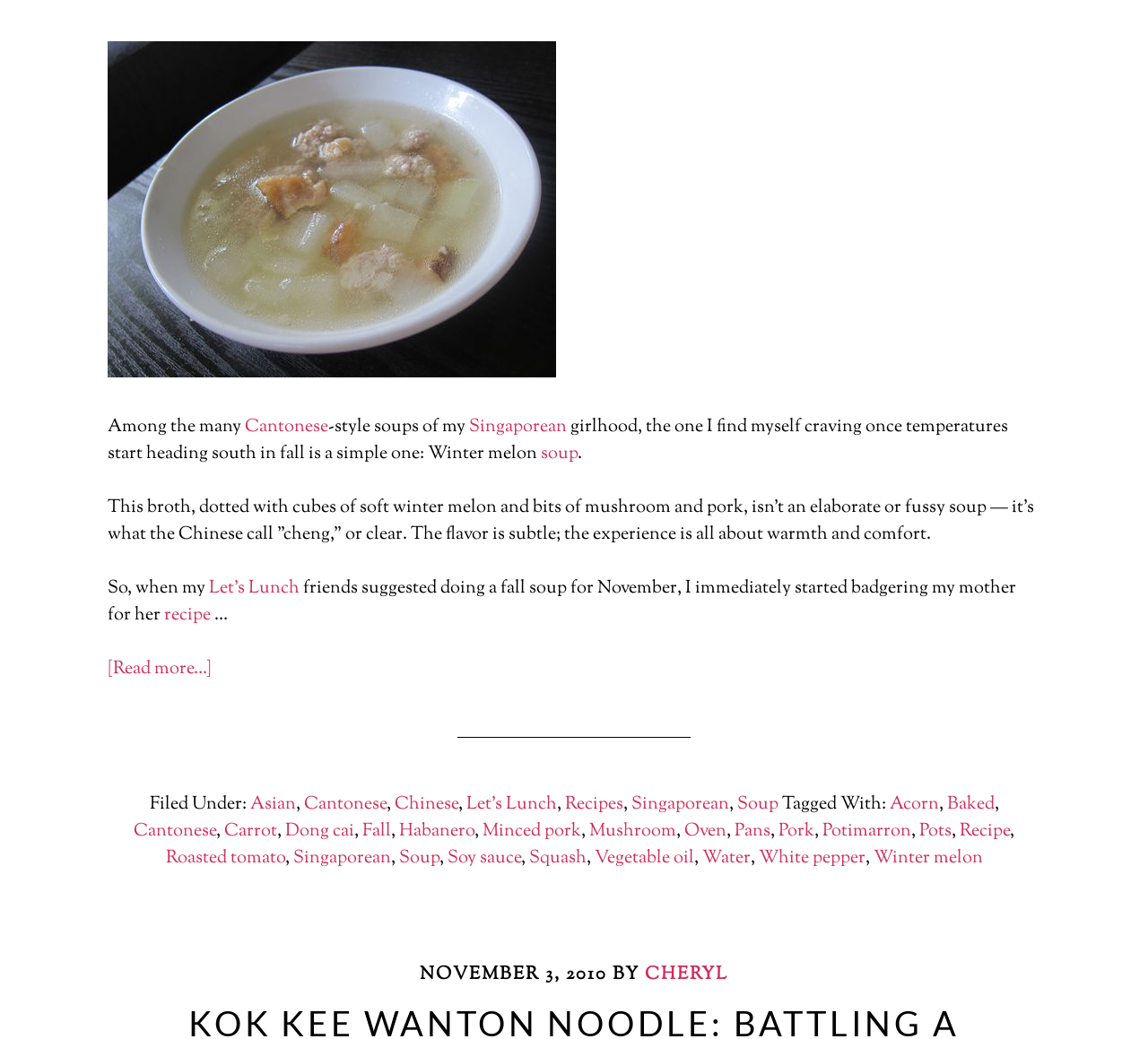What is the name of the author of the article?
Carefully examine the image and provide a detailed answer to the question.

The author's name is mentioned at the bottom of the article, along with the date of publication, November 3, 2010.